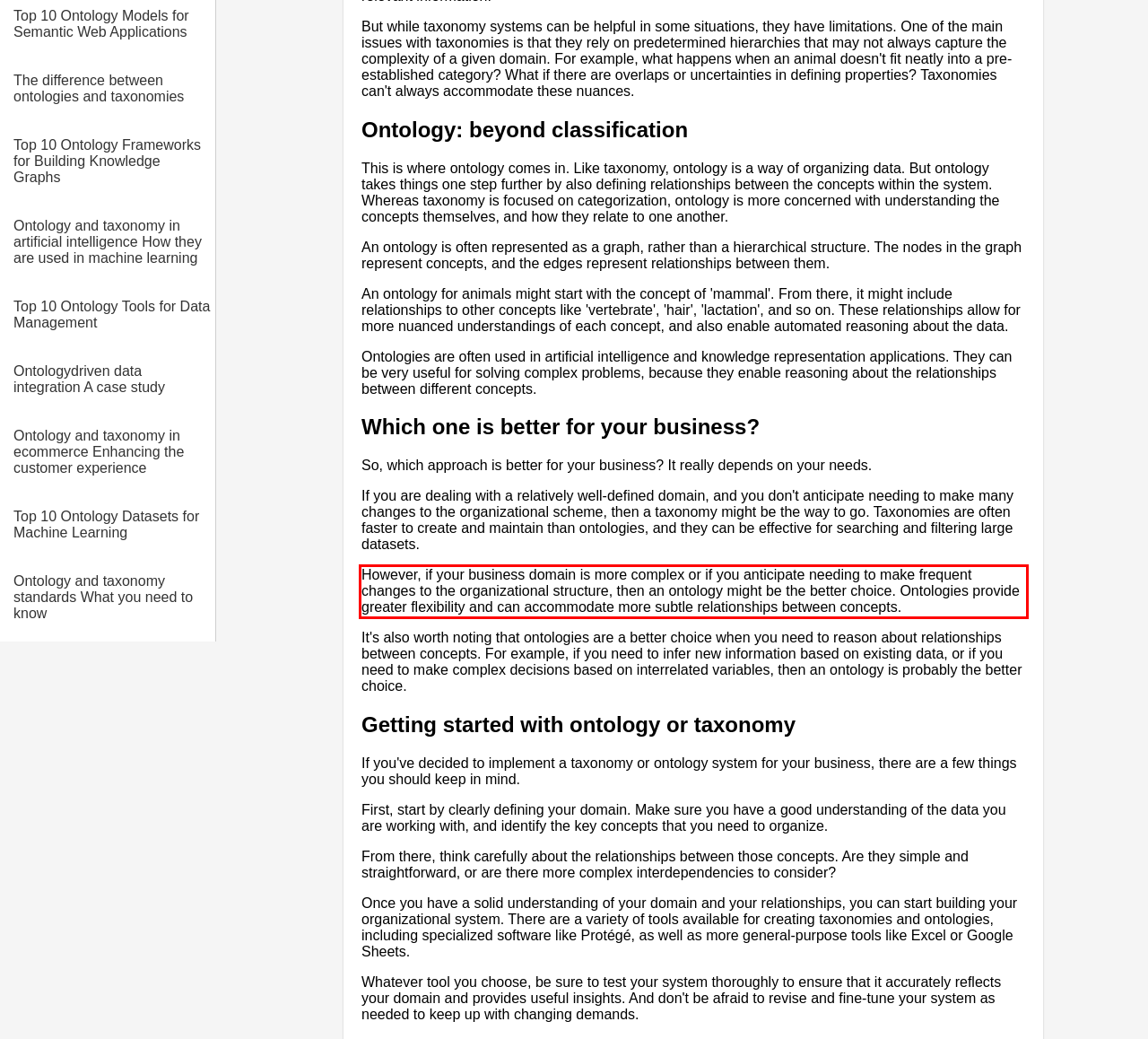Identify and transcribe the text content enclosed by the red bounding box in the given screenshot.

However, if your business domain is more complex or if you anticipate needing to make frequent changes to the organizational structure, then an ontology might be the better choice. Ontologies provide greater flexibility and can accommodate more subtle relationships between concepts.